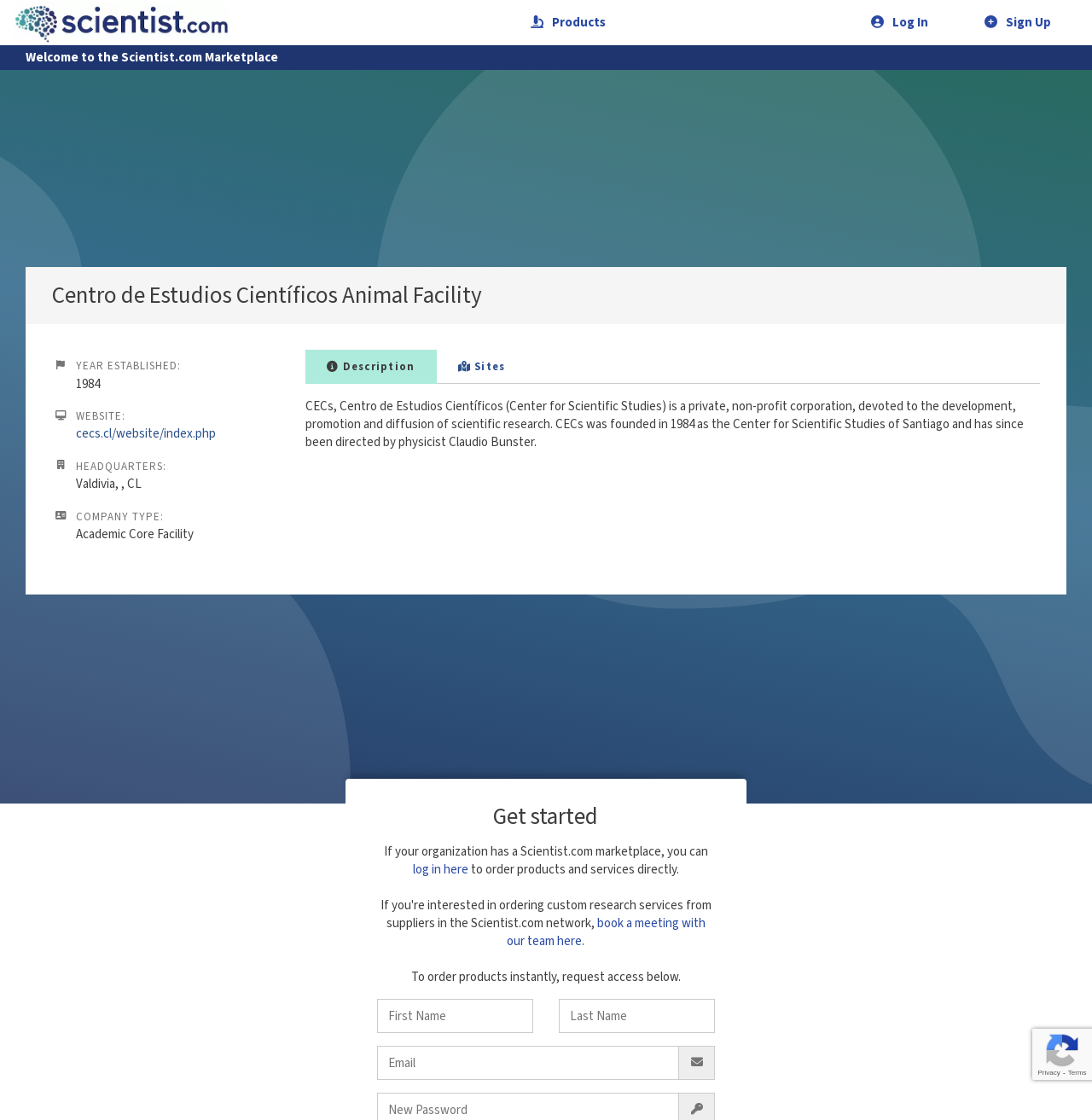Using the provided element description, identify the bounding box coordinates as (top-left x, top-left y, bottom-right x, bottom-right y). Ensure all values are between 0 and 1. Description: April 5, 2021

None